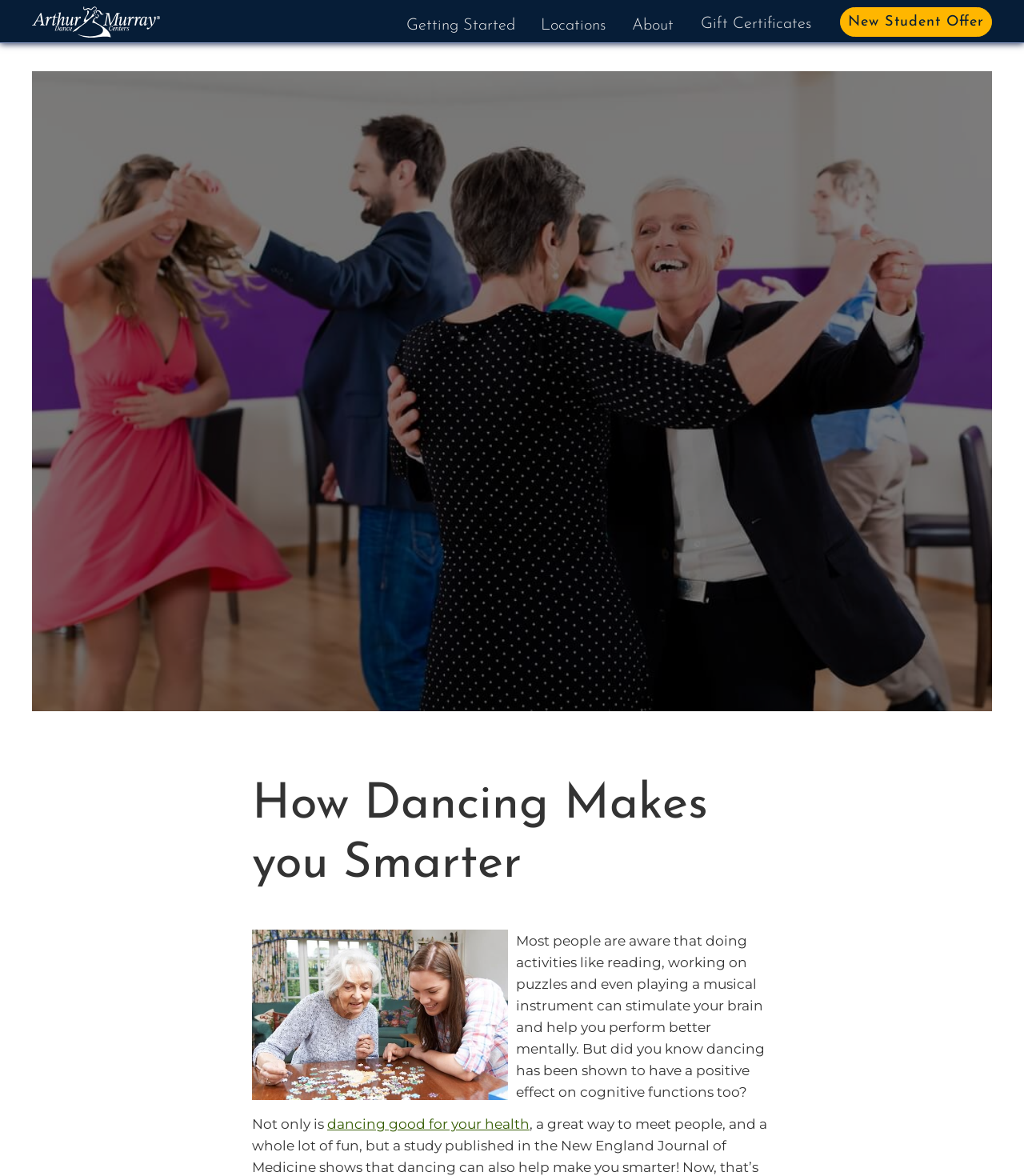Reply to the question with a single word or phrase:
What is the link related to dancing and health?

dancing good for your health